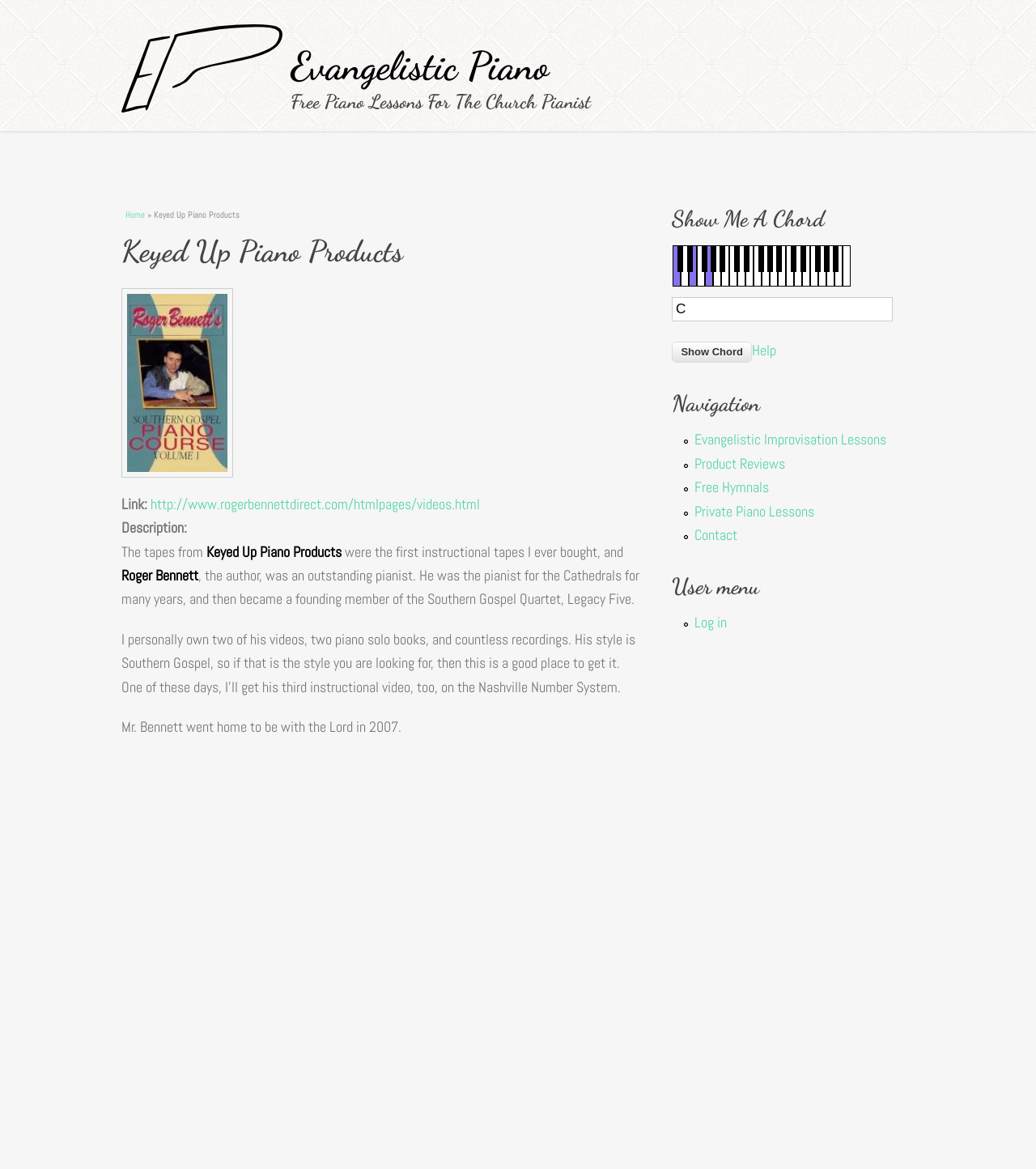Please identify the bounding box coordinates for the region that you need to click to follow this instruction: "Click on the Home link".

[0.117, 0.021, 0.273, 0.096]